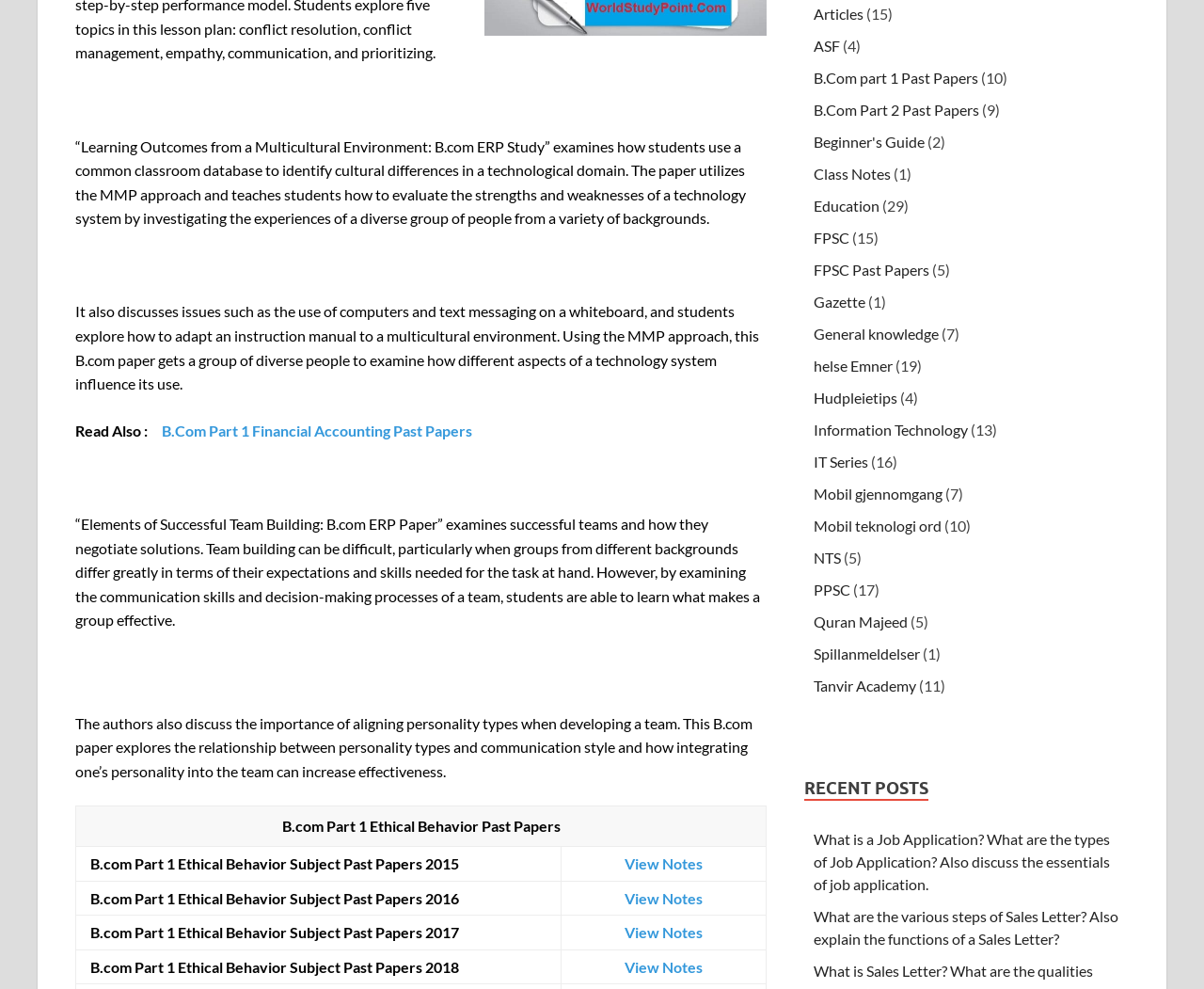Please locate the bounding box coordinates of the element that should be clicked to achieve the given instruction: "Go to 'Articles'".

[0.676, 0.005, 0.717, 0.023]